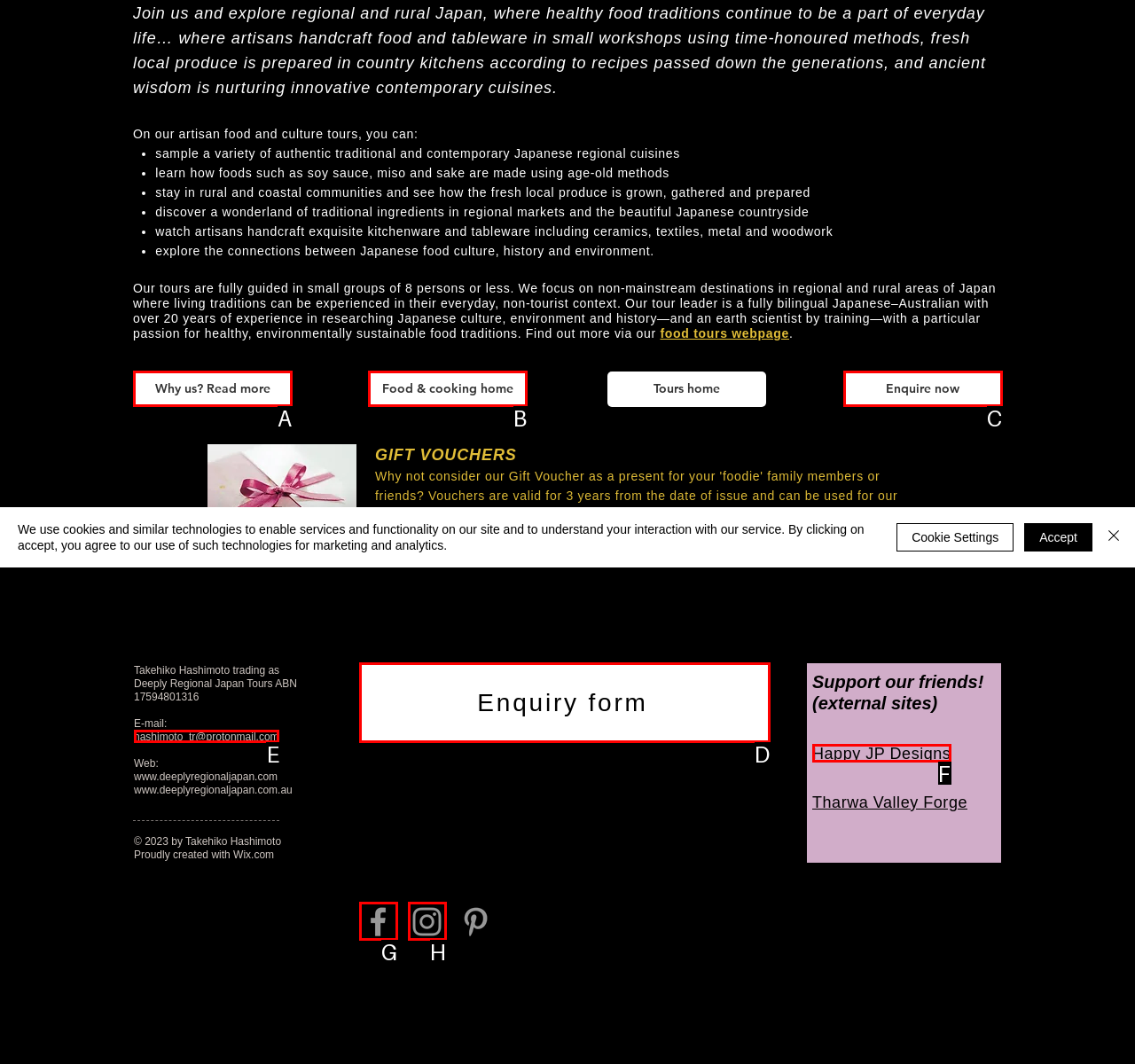Based on the description: Enquiry form, select the HTML element that best fits. Reply with the letter of the correct choice from the options given.

D